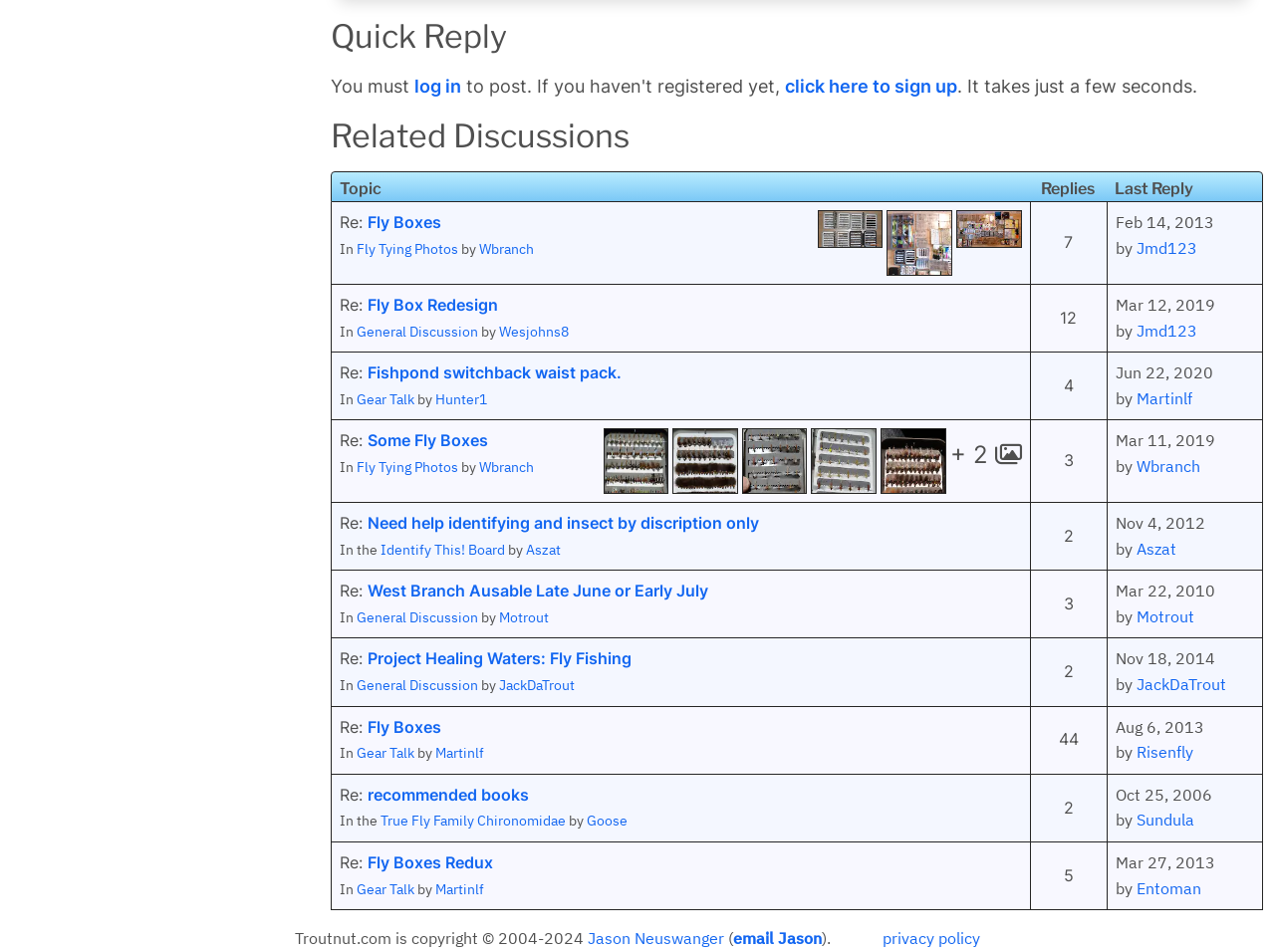Find and indicate the bounding box coordinates of the region you should select to follow the given instruction: "log in".

[0.325, 0.079, 0.362, 0.101]